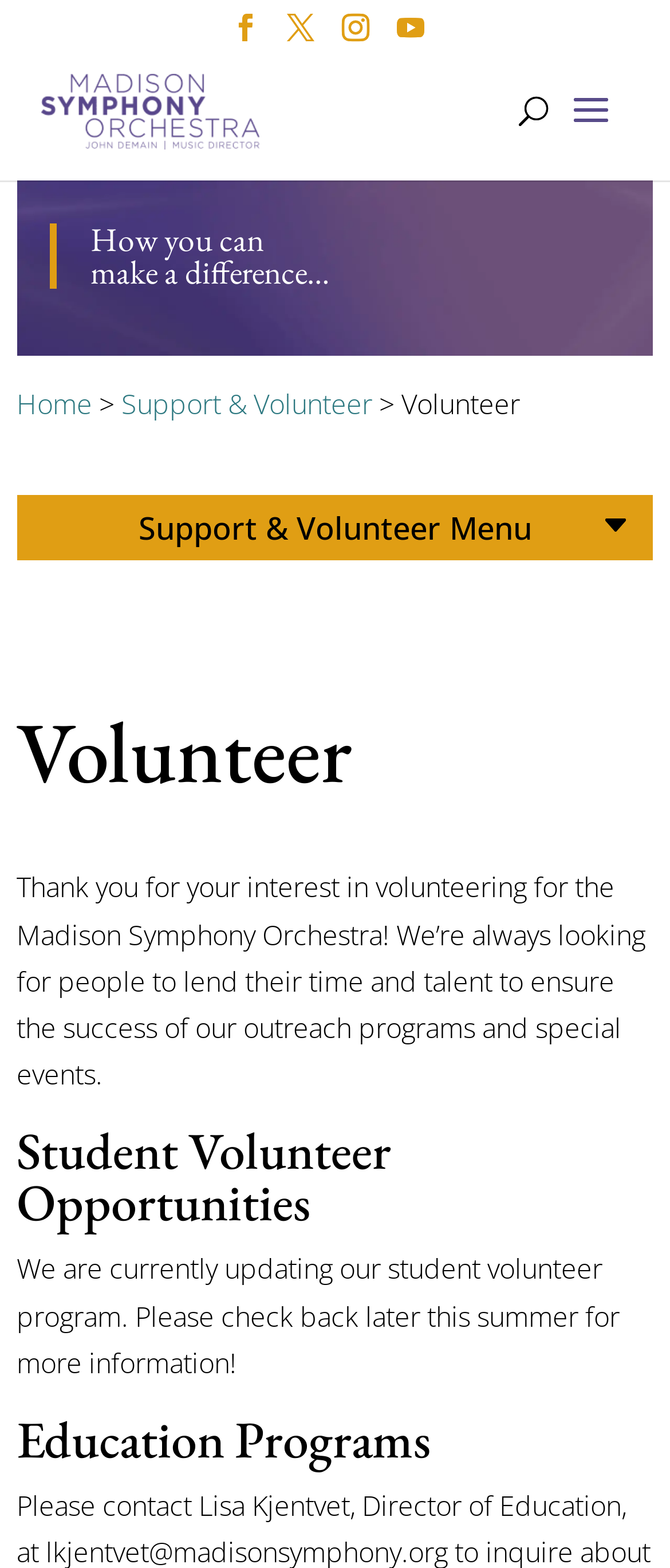Please answer the following question using a single word or phrase: 
How many navigation links are at the top of the page?

4